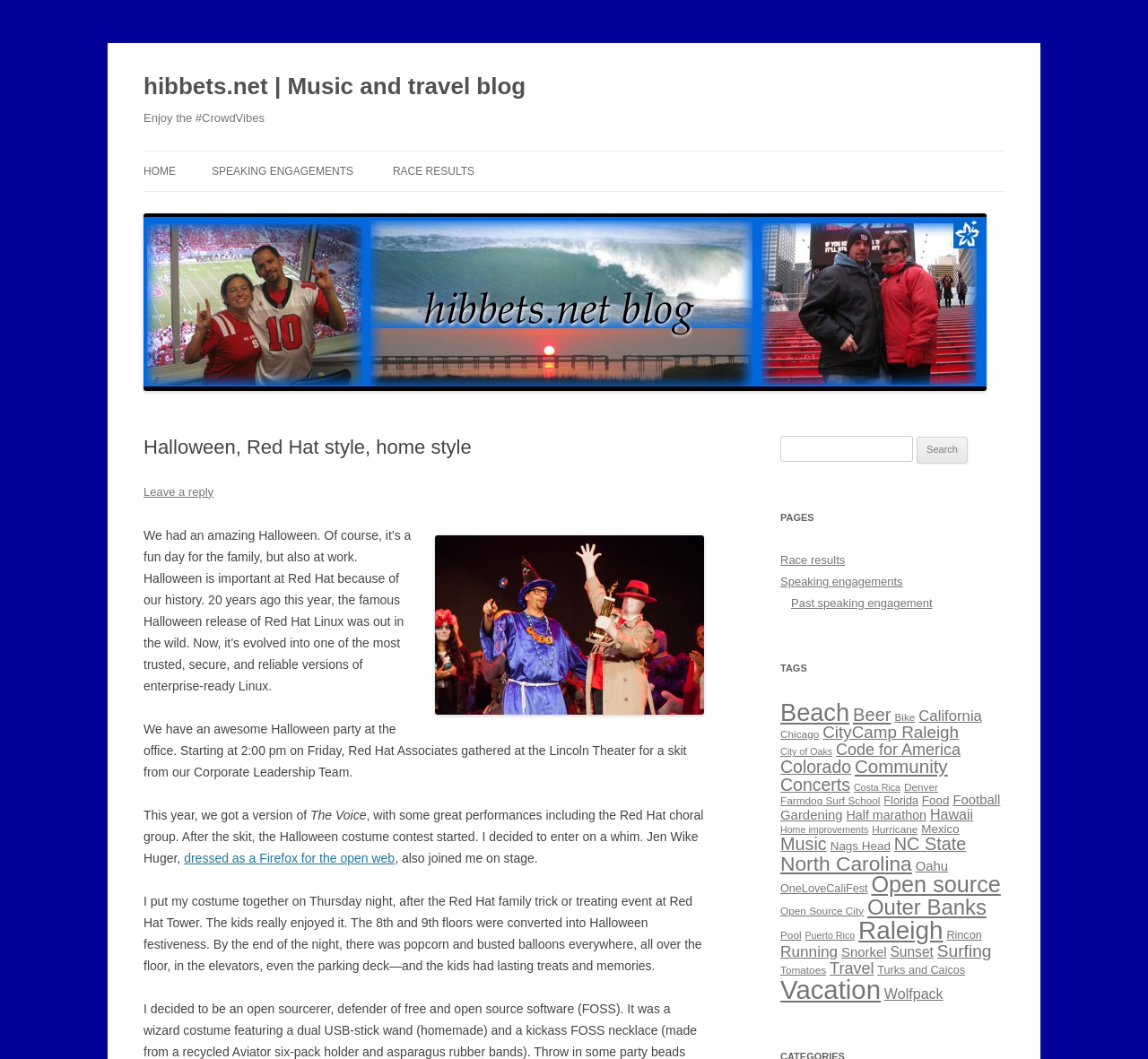Using the information in the image, give a comprehensive answer to the question: 
What is the author's role at Red Hat?

The author's role at Red Hat can be inferred from the text, which refers to 'Red Hat Associates' and implies that the author is one of them.